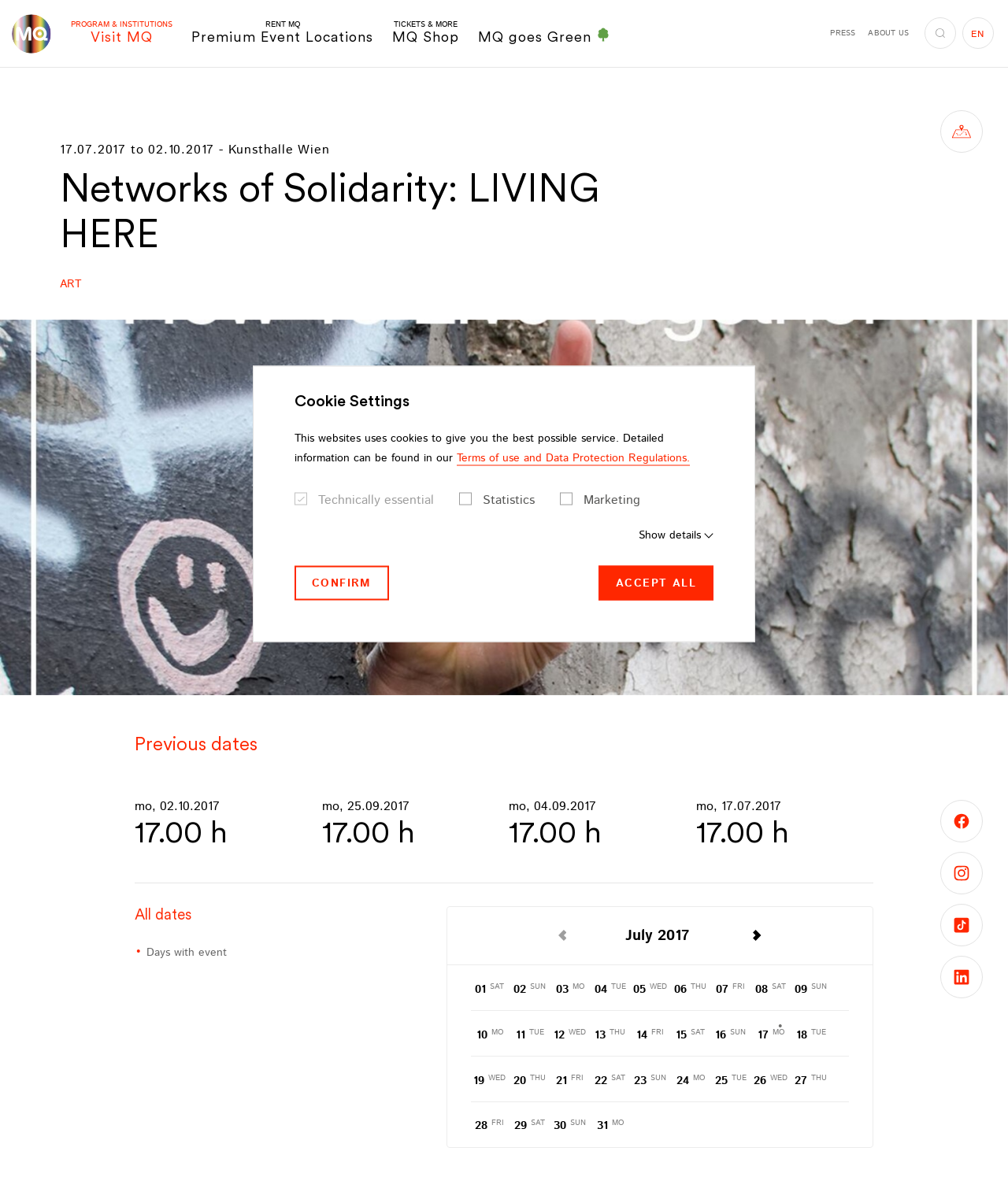Locate the bounding box coordinates for the element described below: "Evolve Yoga". The coordinates must be four float values between 0 and 1, formatted as [left, top, right, bottom].

None